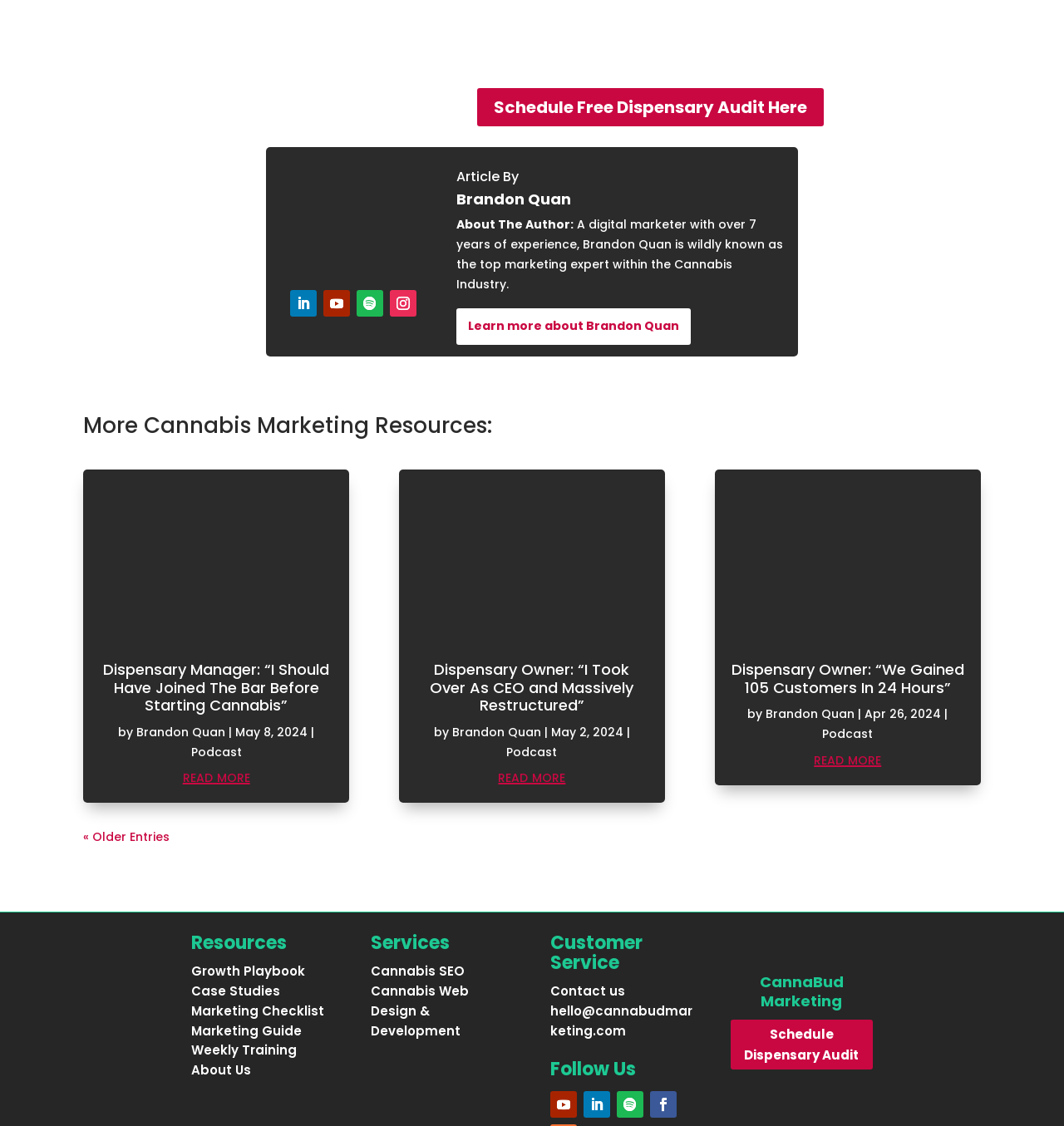Refer to the image and answer the question with as much detail as possible: What is the name of the company?

I found the company name 'Cannabud Marketing' in the logo element [203] and the static text element [306], which are both located at the top of the webpage.